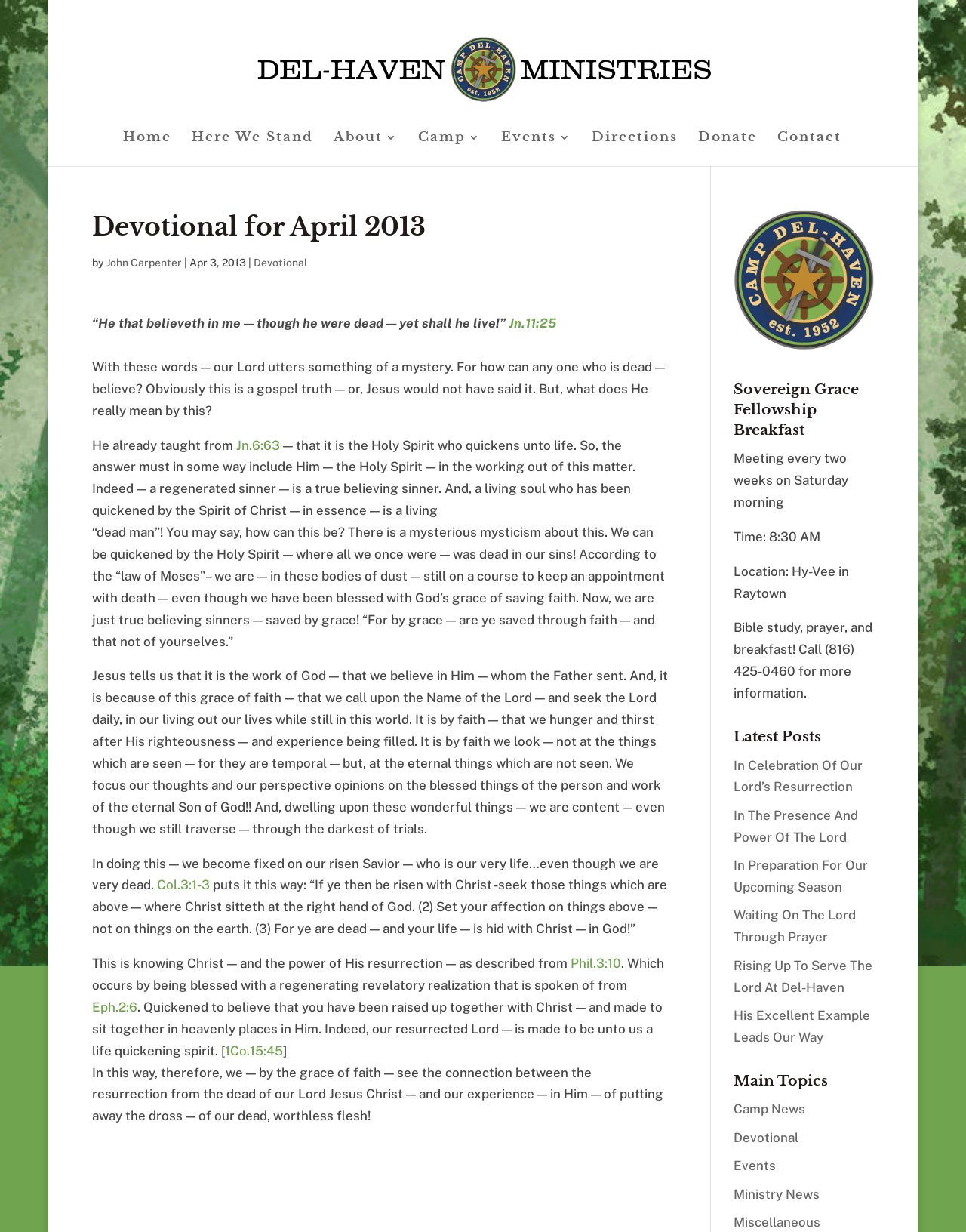Identify the bounding box coordinates for the region of the element that should be clicked to carry out the instruction: "Explore the 'Devotional' main topic". The bounding box coordinates should be four float numbers between 0 and 1, i.e., [left, top, right, bottom].

[0.759, 0.917, 0.827, 0.929]